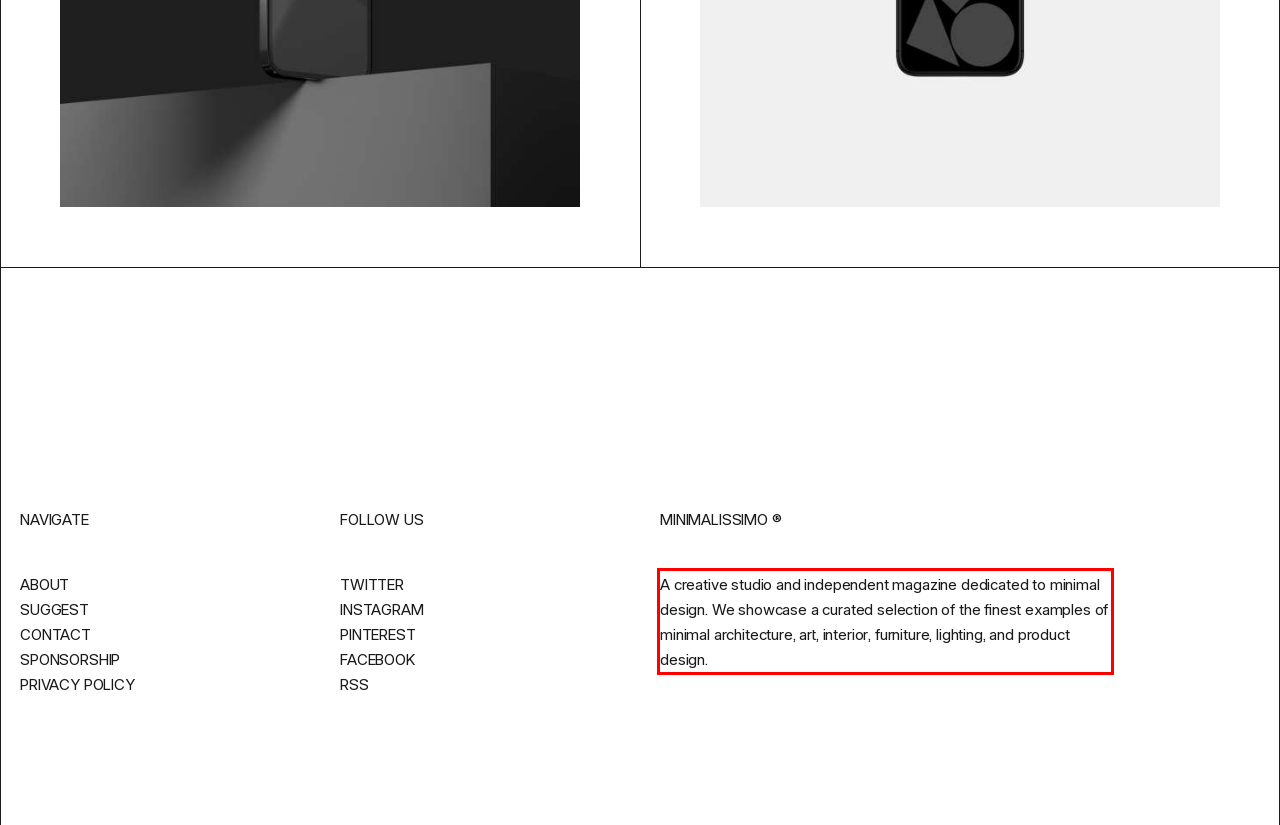You have a screenshot with a red rectangle around a UI element. Recognize and extract the text within this red bounding box using OCR.

A creative studio and independent magazine dedicated to minimal design. We showcase a curated selection of the finest examples of minimal architecture, art, interior, furniture, lighting, and product design.